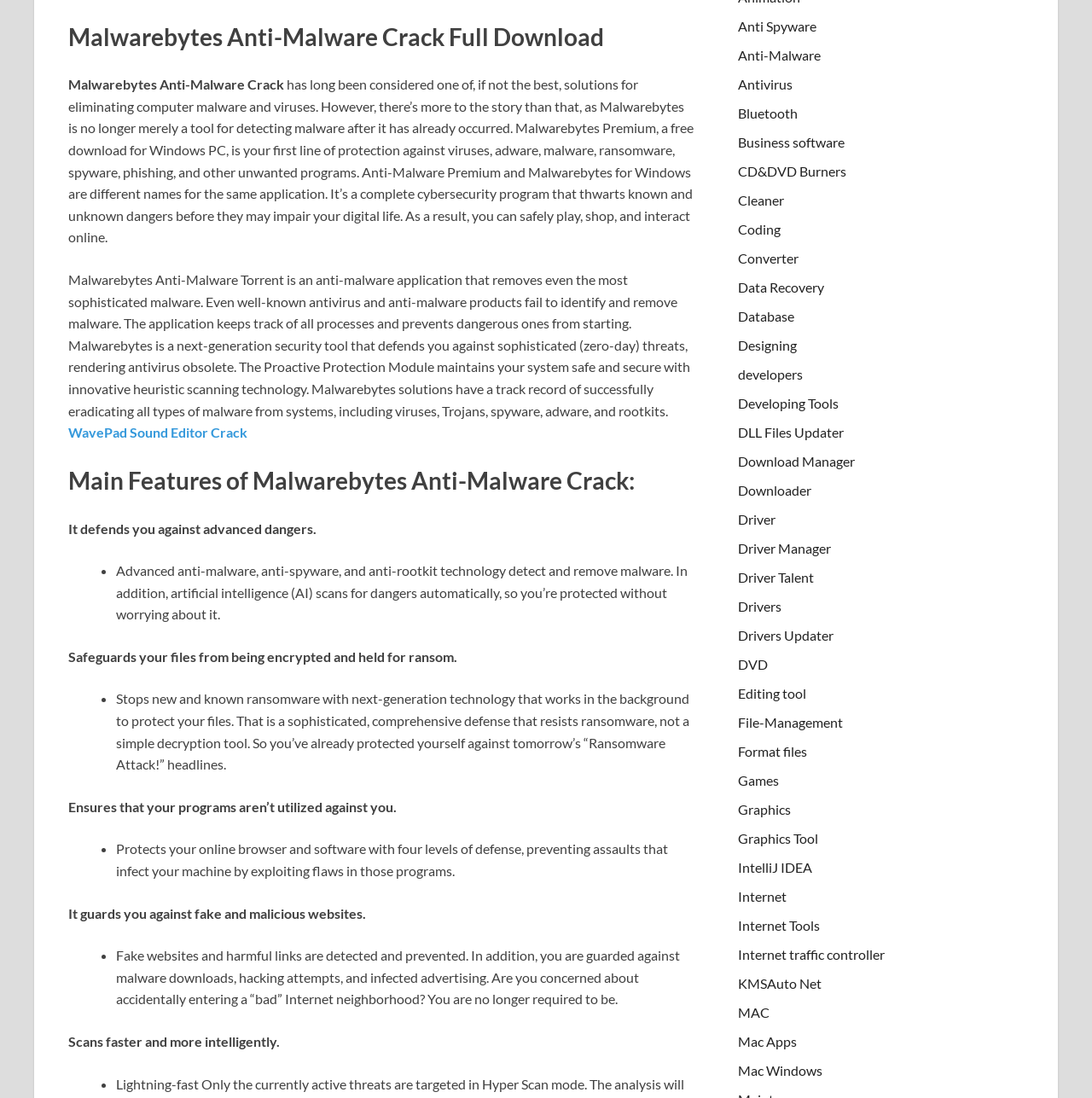Identify the bounding box coordinates for the UI element described as follows: WavePad Sound Editor Crack. Use the format (top-left x, top-left y, bottom-right x, bottom-right y) and ensure all values are floating point numbers between 0 and 1.

[0.062, 0.386, 0.227, 0.401]